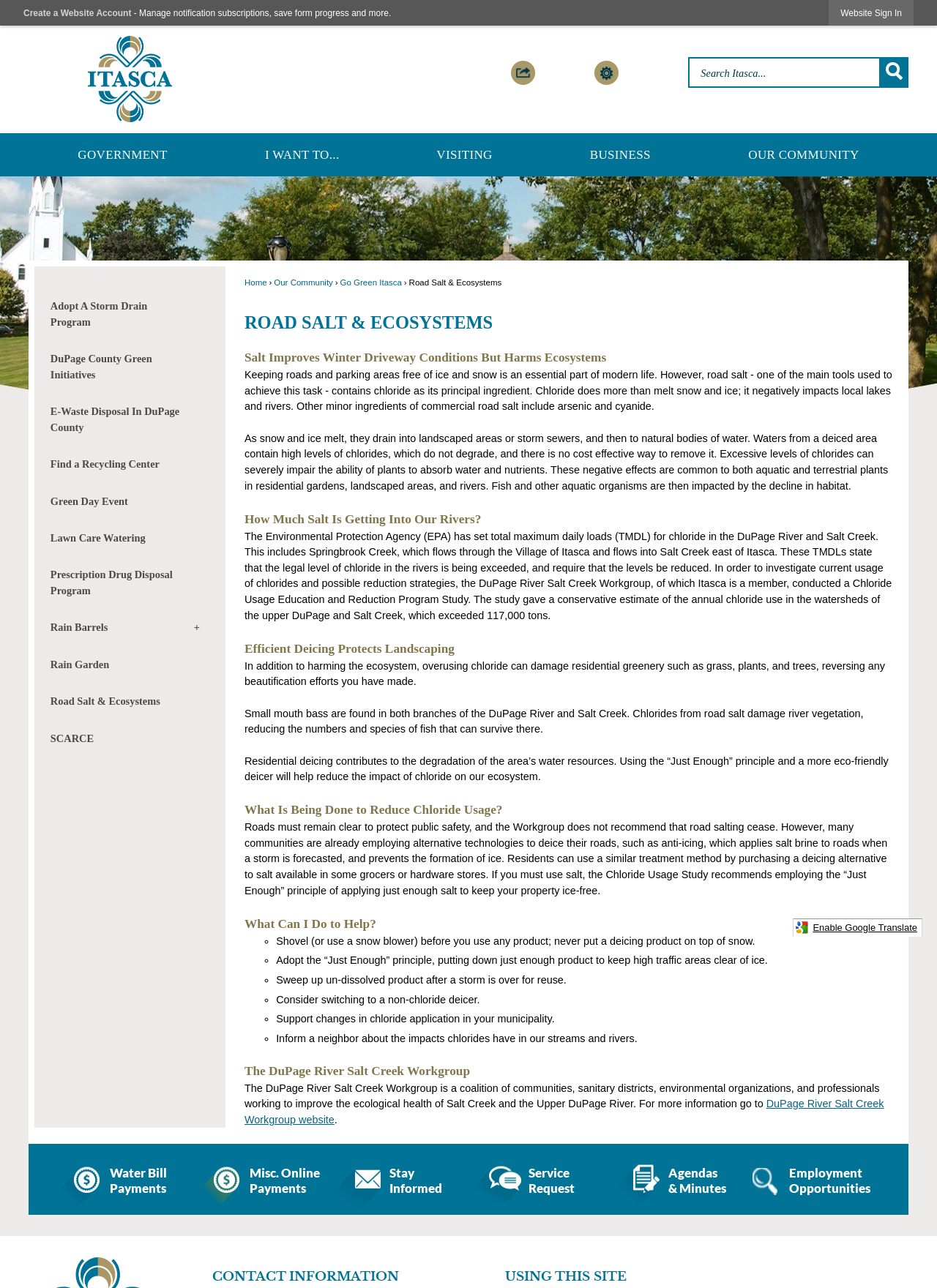From the webpage screenshot, identify the region described by DuPage County Green Initiatives. Provide the bounding box coordinates as (top-left x, top-left y, bottom-right x, bottom-right y), with each value being a floating point number between 0 and 1.

[0.051, 0.265, 0.226, 0.306]